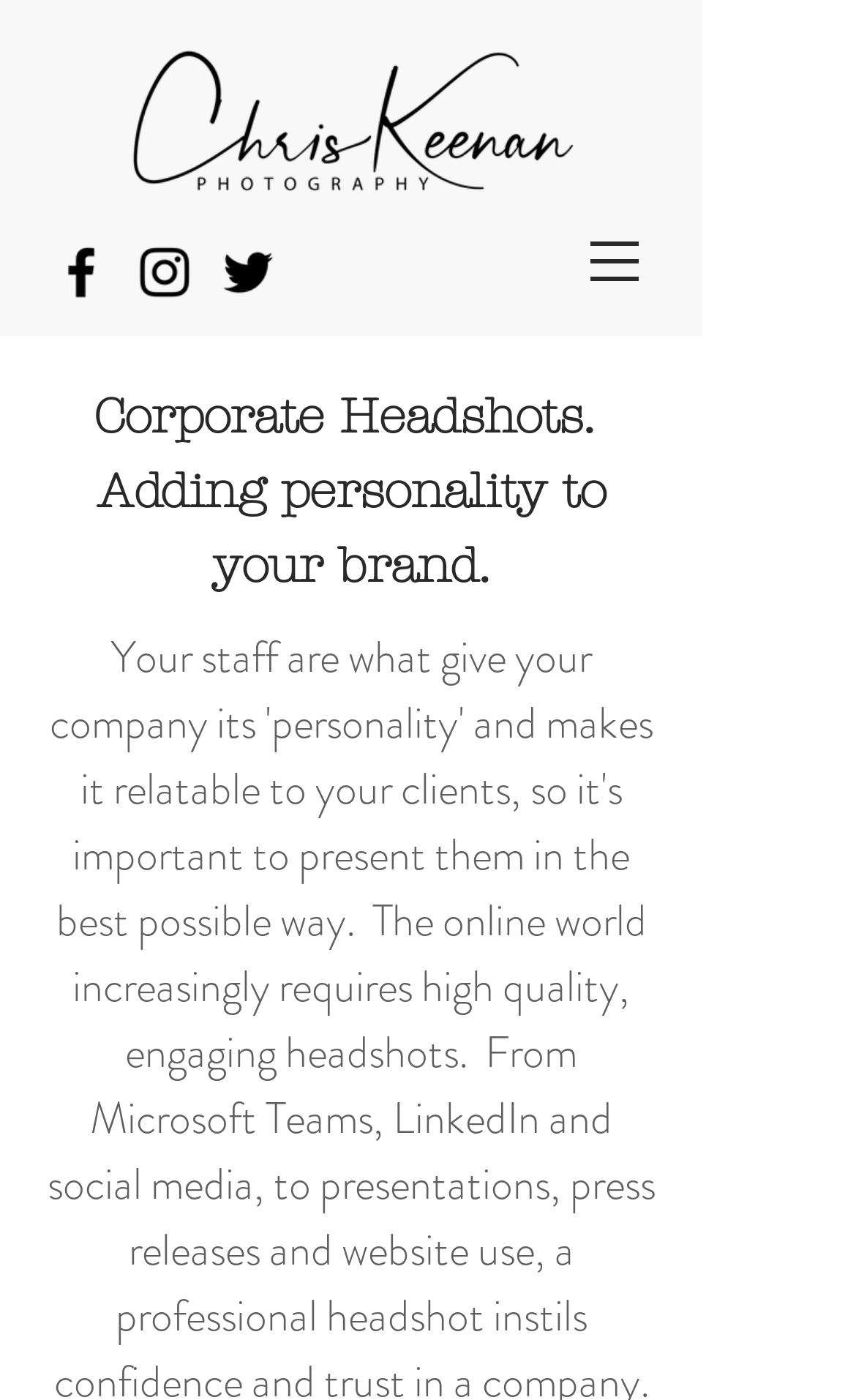Provide the bounding box coordinates for the UI element that is described as: "aria-label="menu"".

None